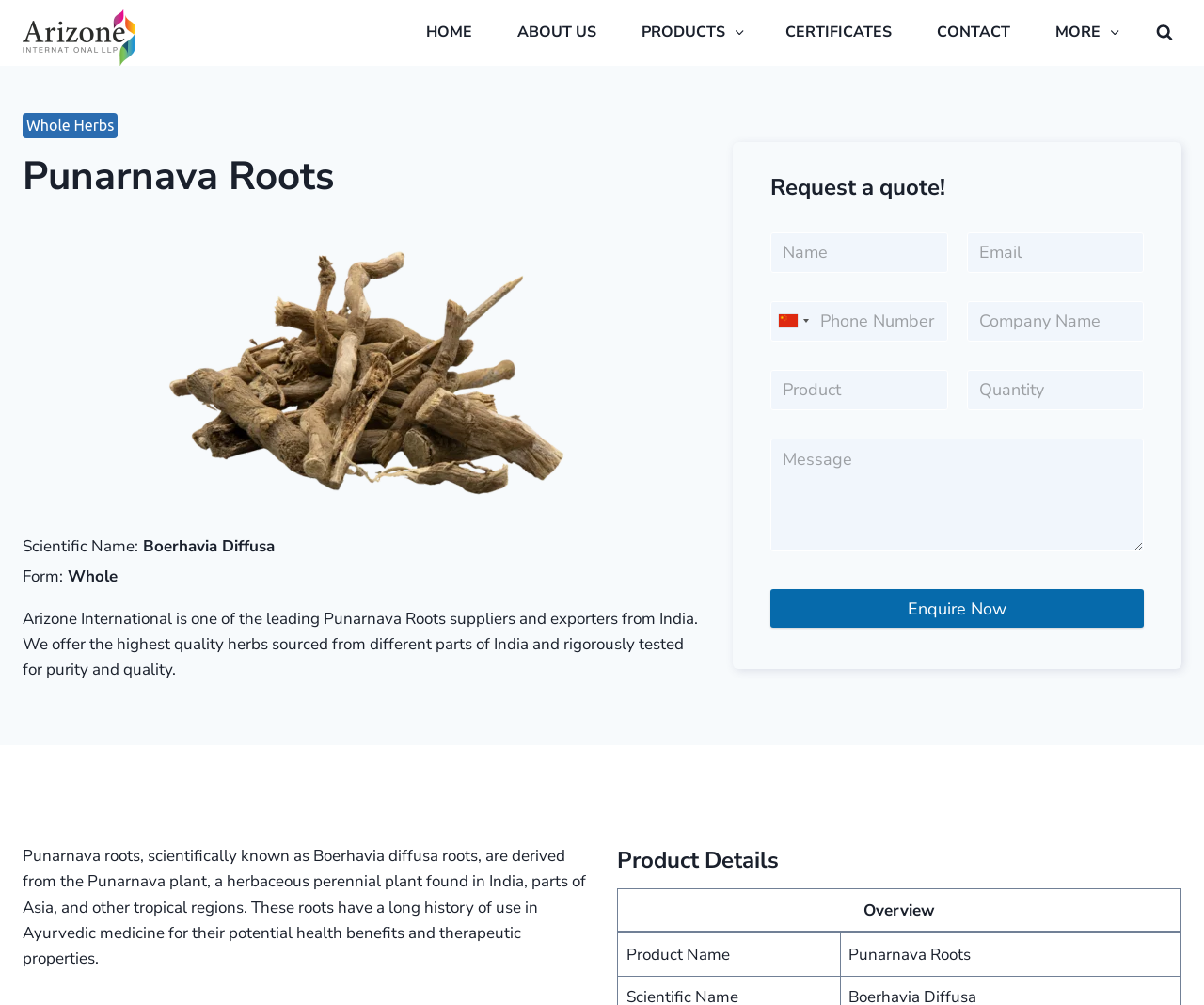Highlight the bounding box coordinates of the element you need to click to perform the following instruction: "Click the Enquire Now button."

[0.64, 0.586, 0.95, 0.625]